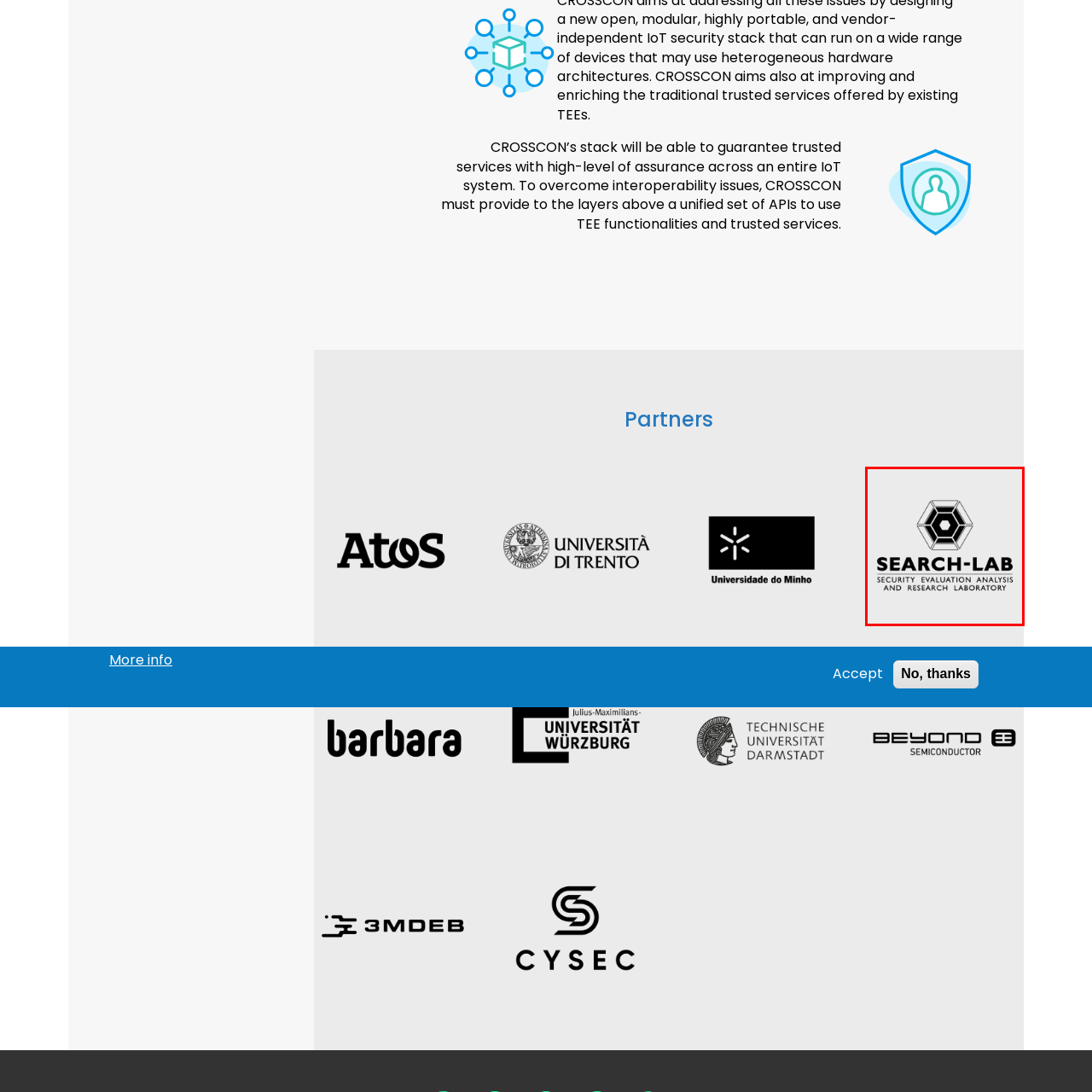Create a thorough and descriptive caption for the photo marked by the red boundary.

The image features the logo of SEARCH-LAB, which stands for Security Evaluation Analysis and Research Laboratory. This logo is designed with a hexagonal shape, representing a laboratory or analytical framework, emphasizing the organization's focus on security evaluation and research in the field of technology. The text "SEARCH-LAB" is prominently displayed above the subtitle "Security Evaluation Analysis and Research Laboratory," highlighting its dedication to providing comprehensive analysis and research services related to security. This logo serves as a visual identity for the organization, conveying a message of trust and professionalism in the realm of cybersecurity and security assessment.